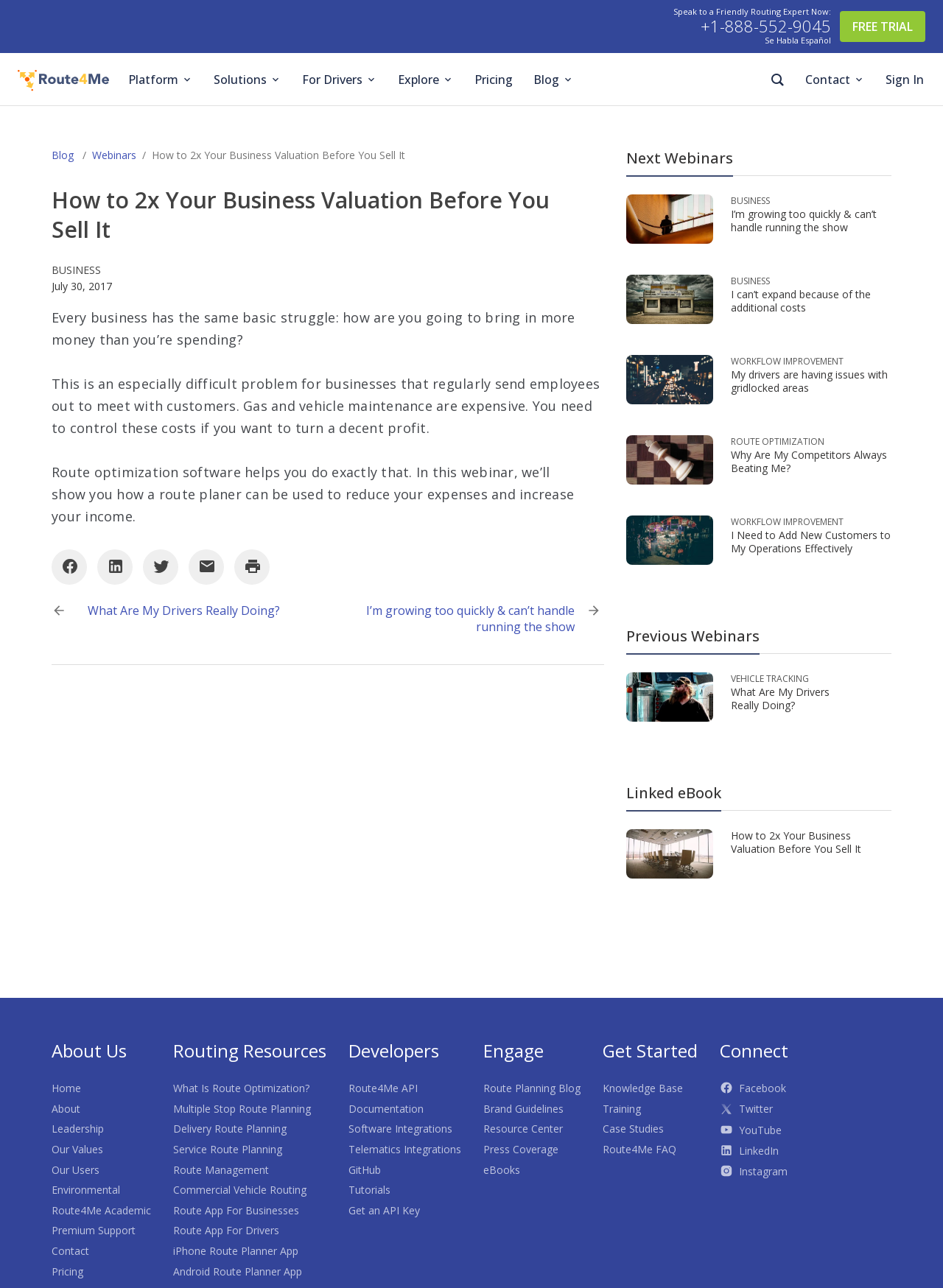Please reply to the following question with a single word or a short phrase:
How many social media links are provided in the footer section of the webpage?

4